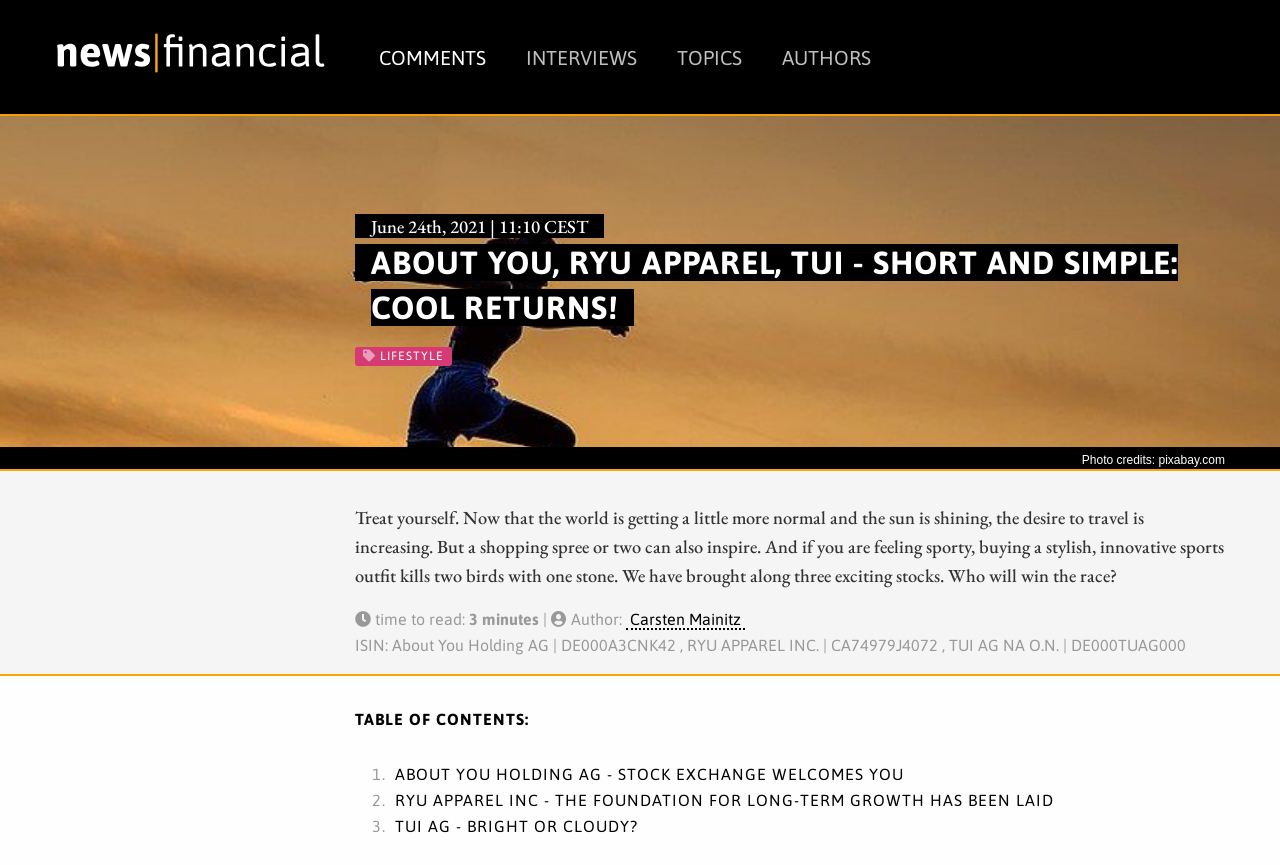Locate the bounding box coordinates of the element I should click to achieve the following instruction: "Read the article about TUI AG".

[0.305, 0.944, 0.502, 0.965]